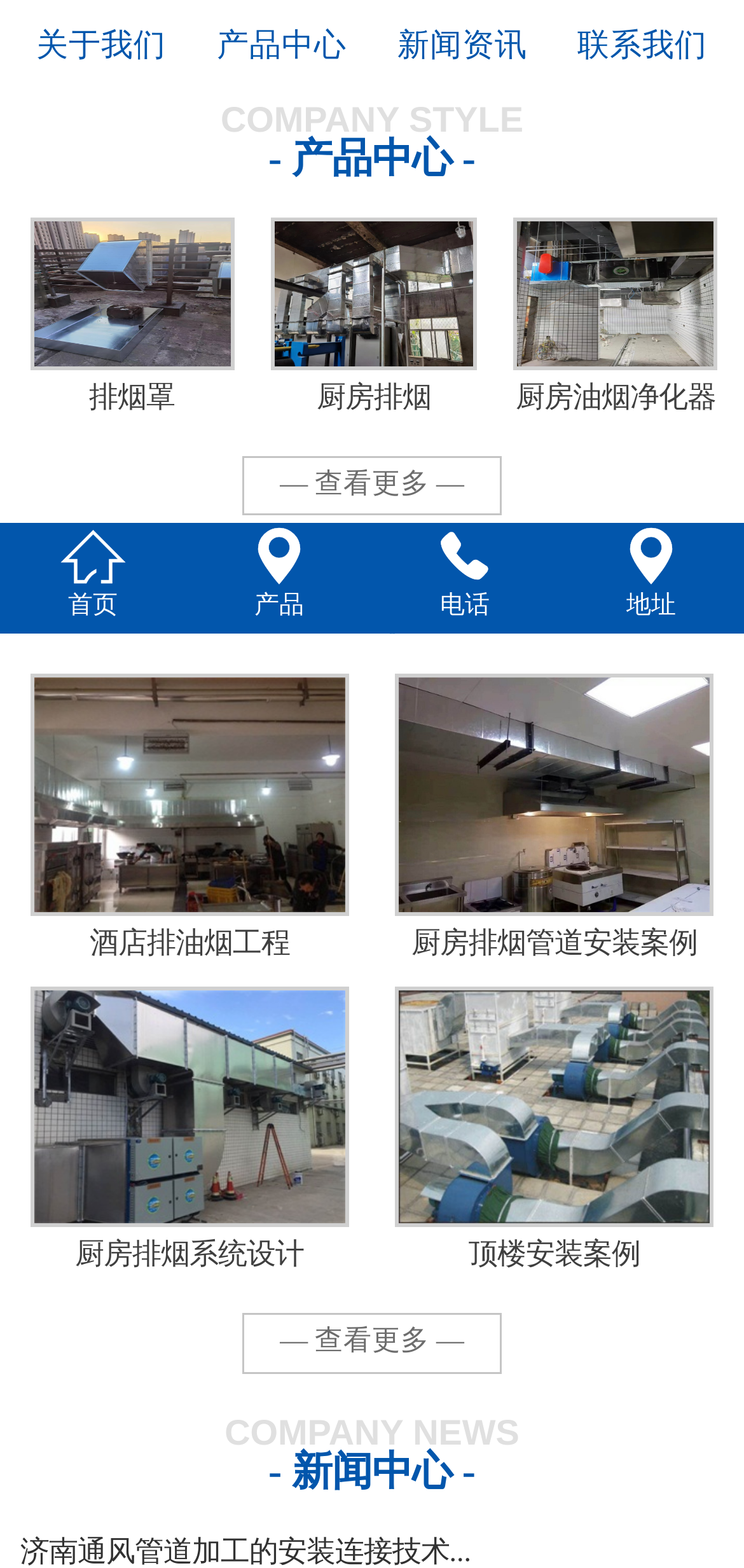Using the description: "厨房排烟管道安装案例", identify the bounding box of the corresponding UI element in the screenshot.

[0.53, 0.429, 0.96, 0.619]